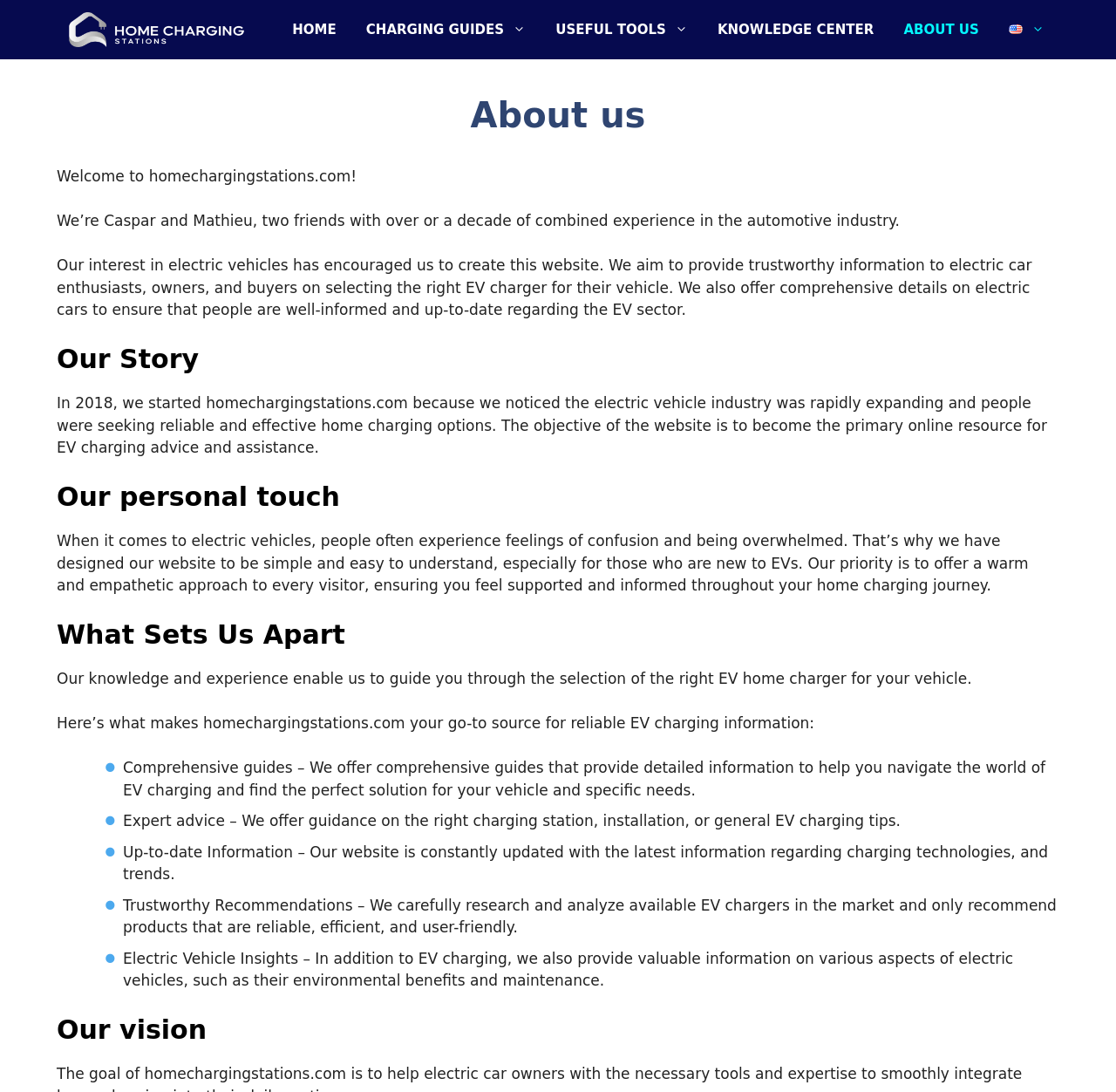Refer to the image and provide an in-depth answer to the question:
What kind of guides does the website offer?

I found the answer by reading the section 'What Sets Us Apart', which mentions that the website offers comprehensive guides that provide detailed information to help users navigate the world of EV charging and find the perfect solution for their vehicle and specific needs.